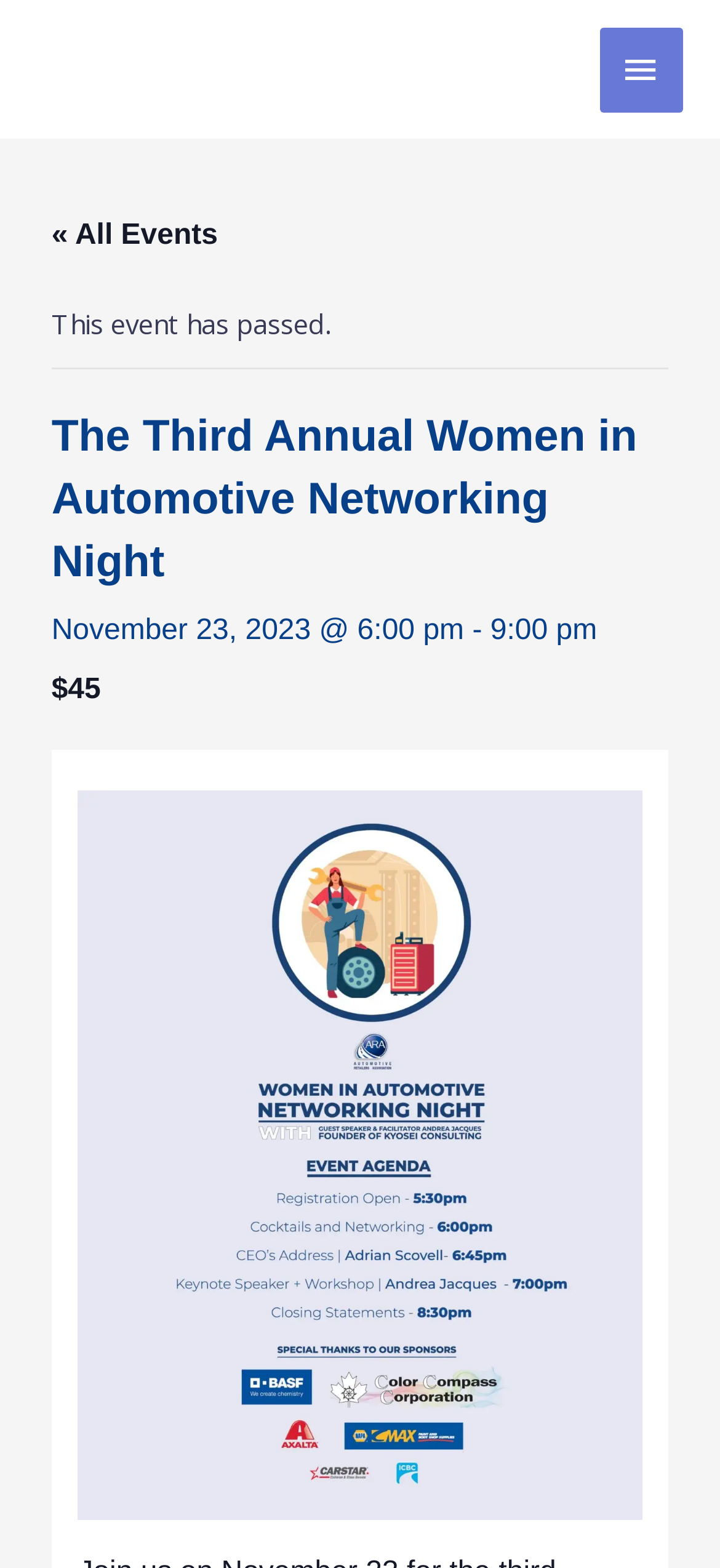Bounding box coordinates must be specified in the format (top-left x, top-left y, bottom-right x, bottom-right y). All values should be floating point numbers between 0 and 1. What are the bounding box coordinates of the UI element described as: Main Menu

[0.834, 0.017, 0.949, 0.071]